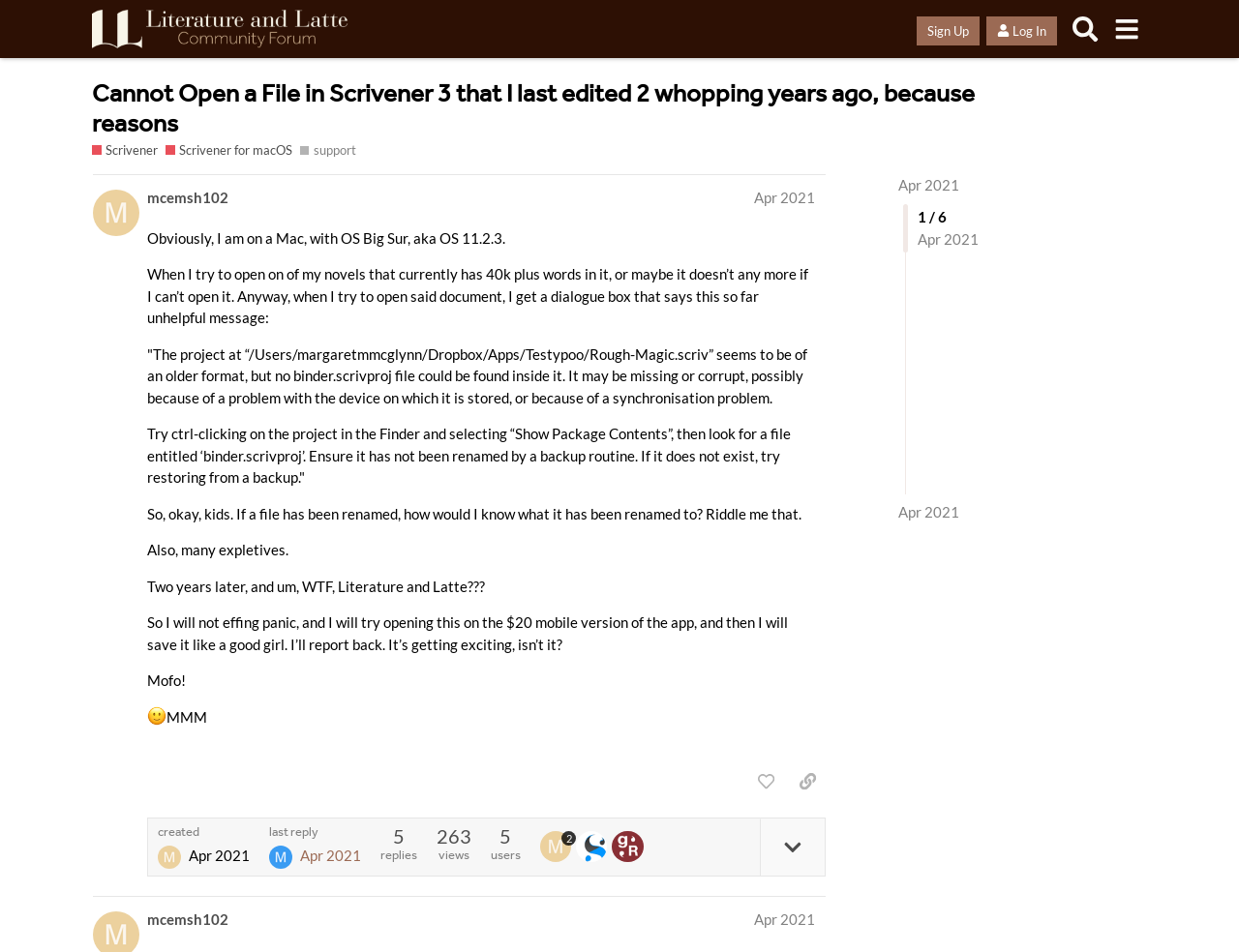Based on the description "title="like this post"", find the bounding box of the specified UI element.

[0.604, 0.804, 0.633, 0.838]